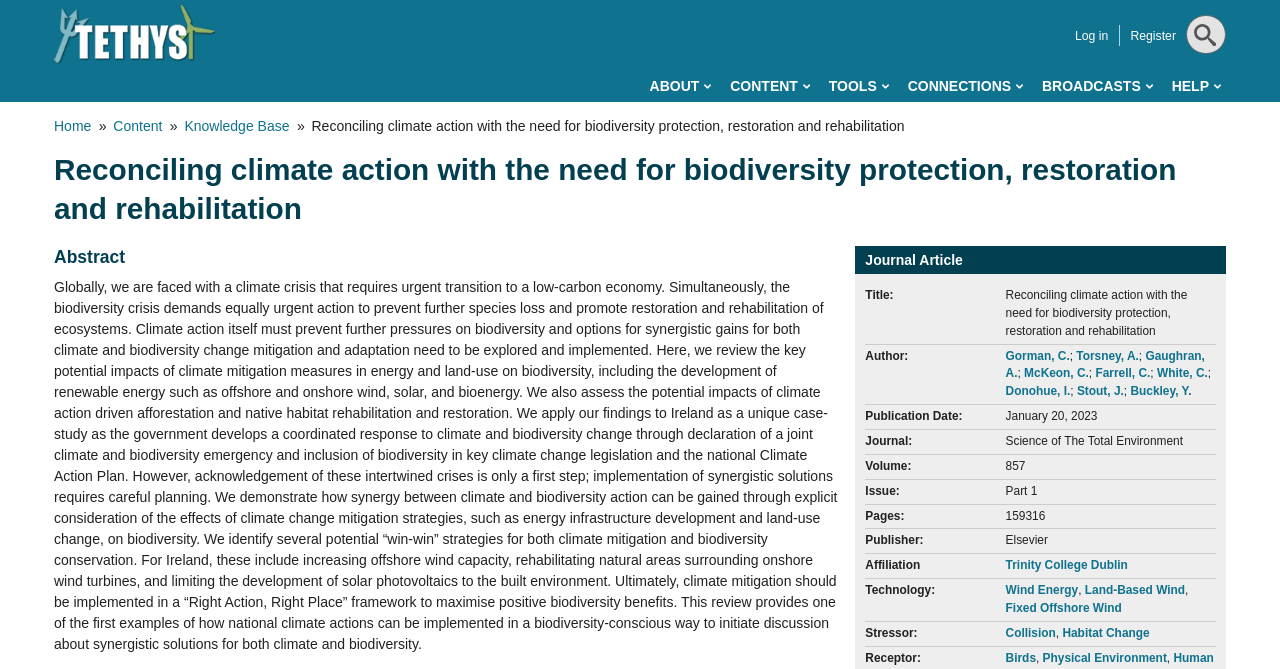Who is the first author of the journal article?
Using the image provided, answer with just one word or phrase.

Gorman, C.